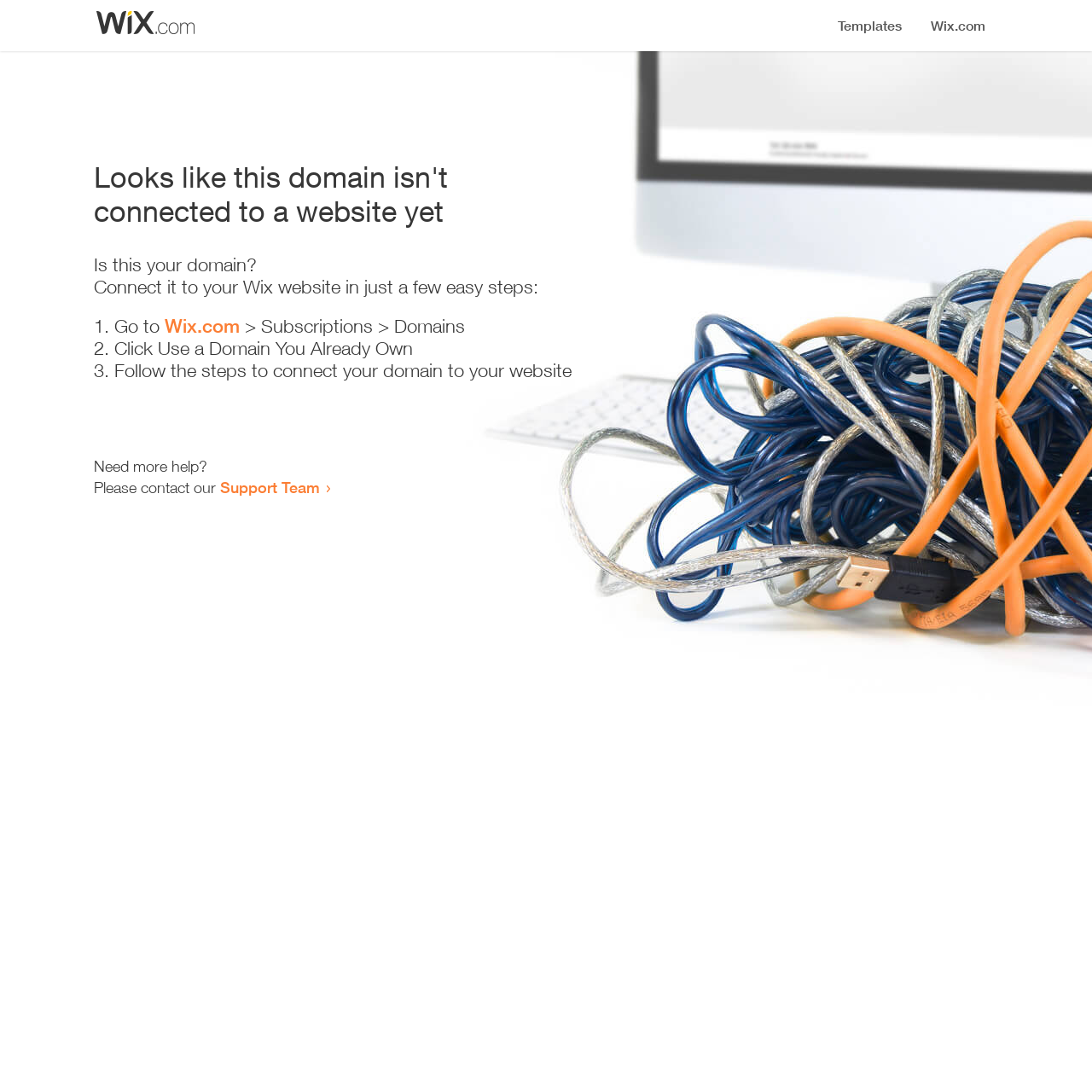Please give a one-word or short phrase response to the following question: 
What is the purpose of the webpage?

Domain connection